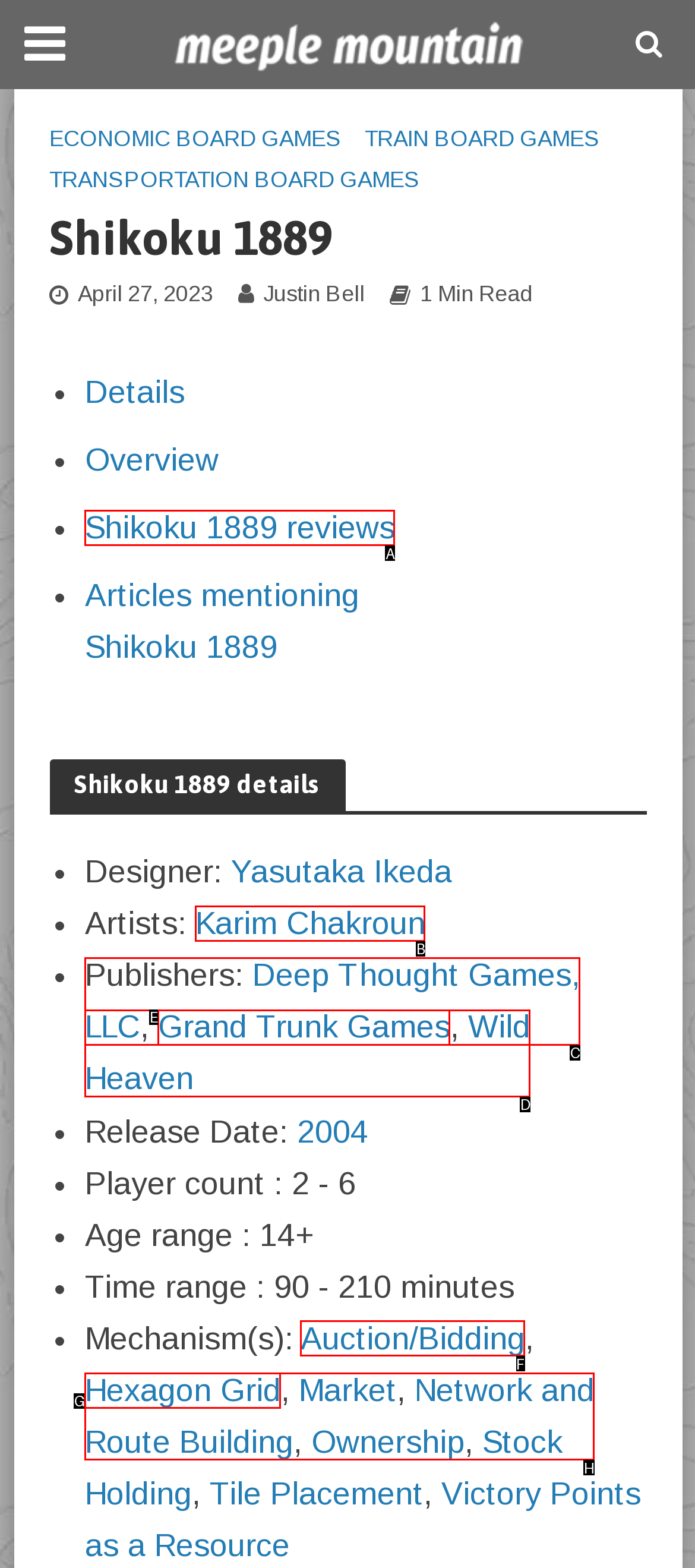Point out the HTML element I should click to achieve the following task: click the link to learn about guychi traditional Chinese medicine Provide the letter of the selected option from the choices.

None